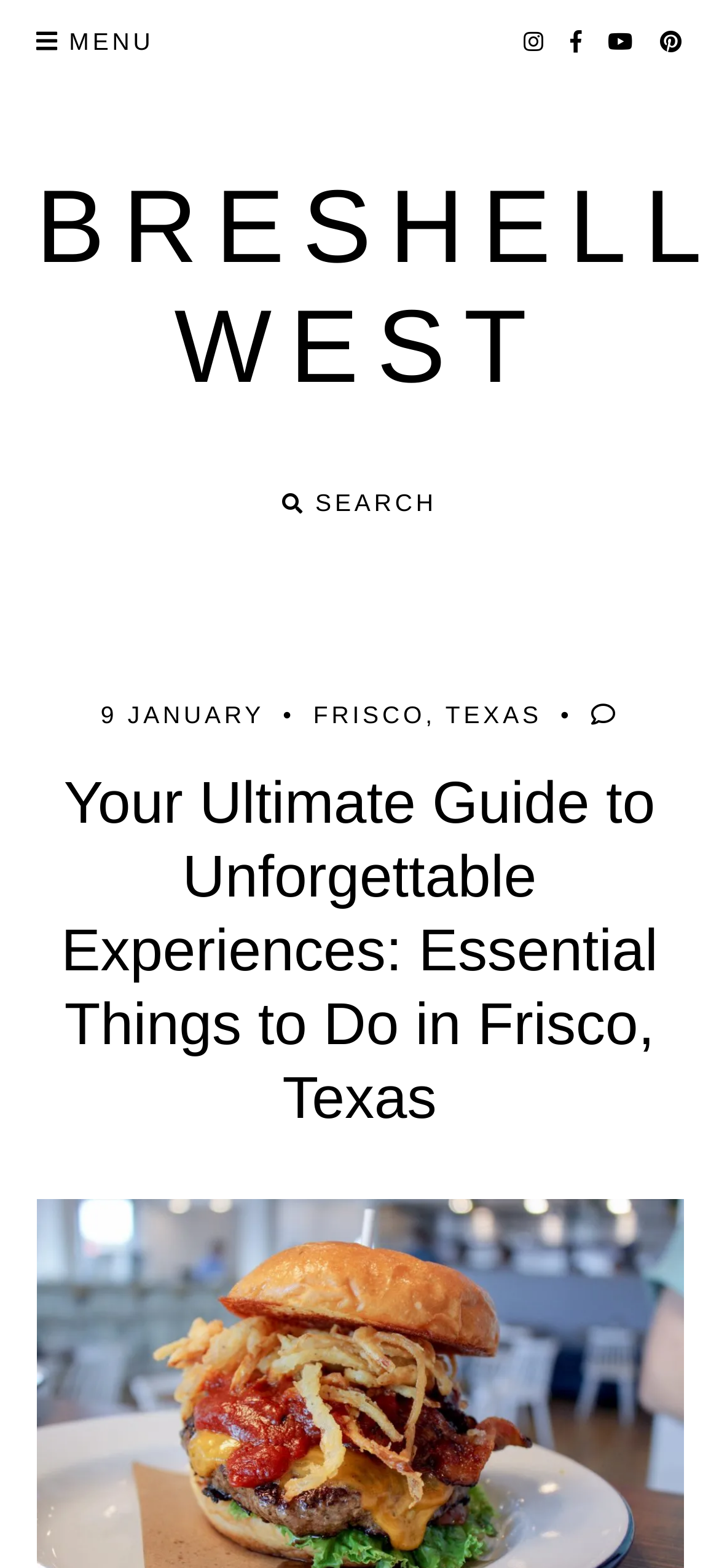How many social media links are present at the top?
Provide a concise answer using a single word or phrase based on the image.

4